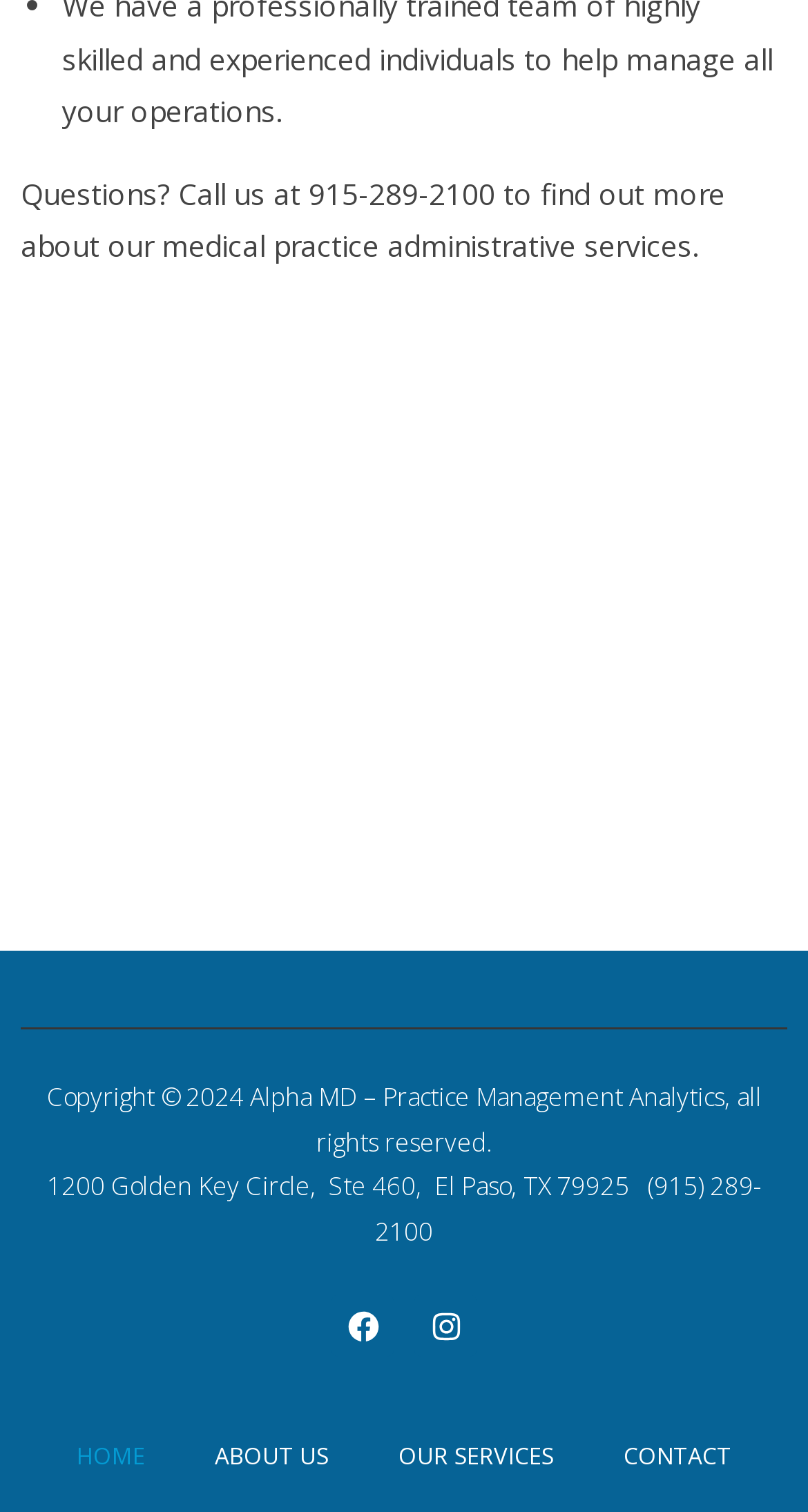For the element described, predict the bounding box coordinates as (top-left x, top-left y, bottom-right x, bottom-right y). All values should be between 0 and 1. Element description: Our Services

[0.45, 0.953, 0.729, 0.973]